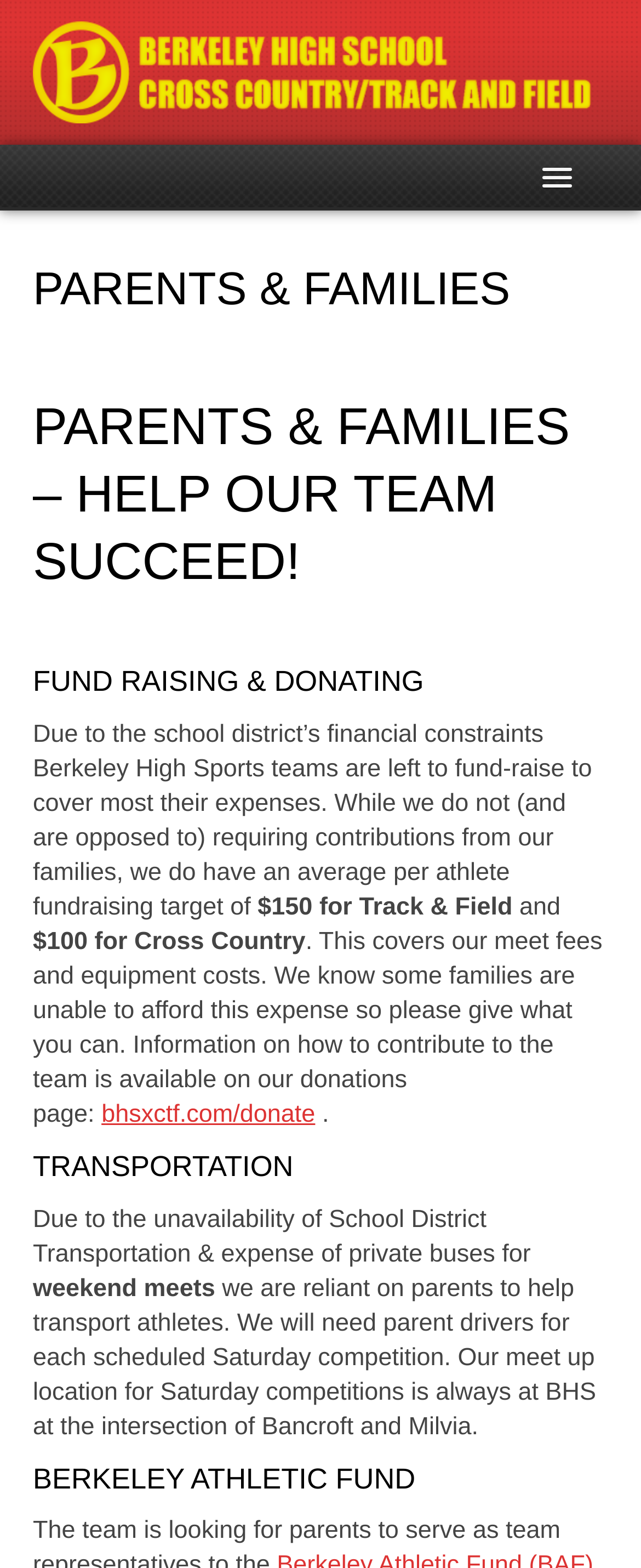Specify the bounding box coordinates of the region I need to click to perform the following instruction: "Click HOME". The coordinates must be four float numbers in the range of 0 to 1, i.e., [left, top, right, bottom].

[0.069, 0.145, 0.931, 0.197]